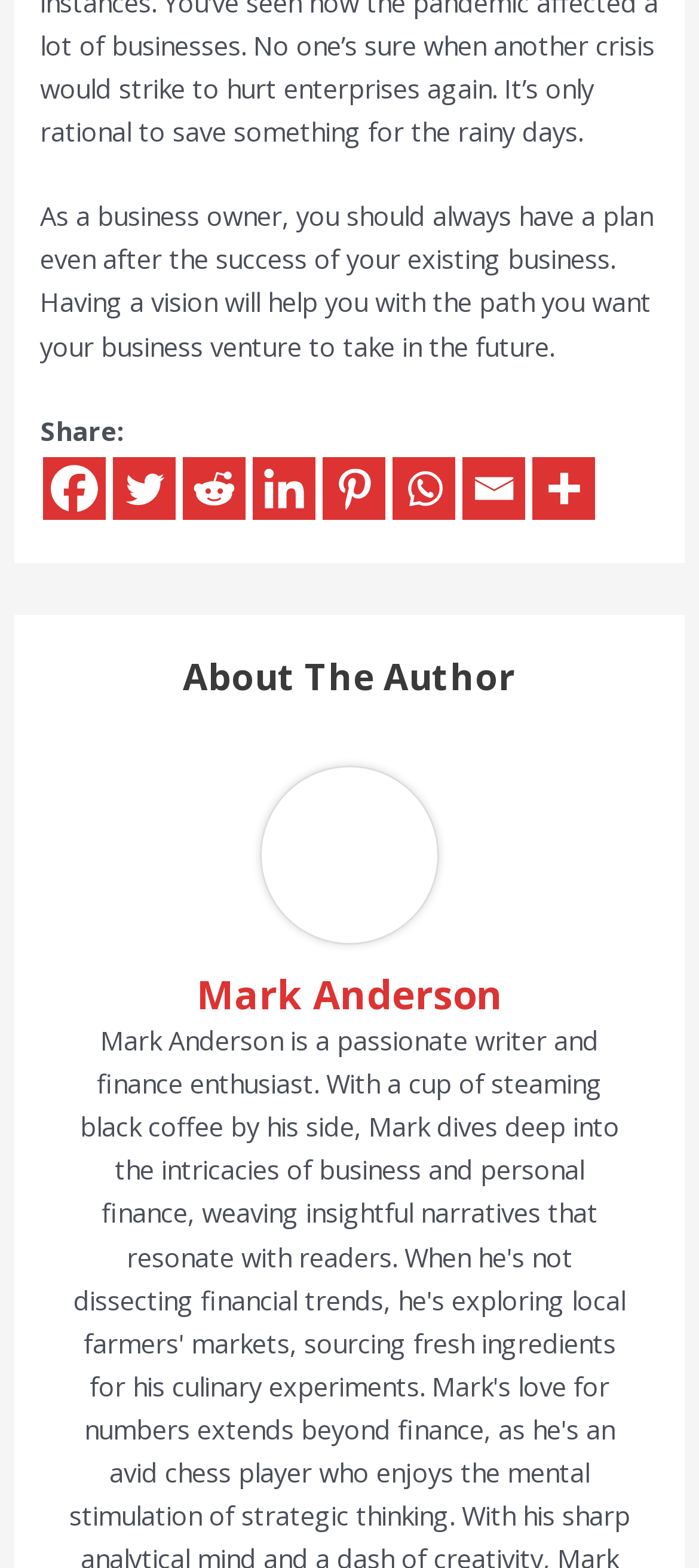Provide a short answer to the following question with just one word or phrase: How many social media platforms can you share the article on?

7